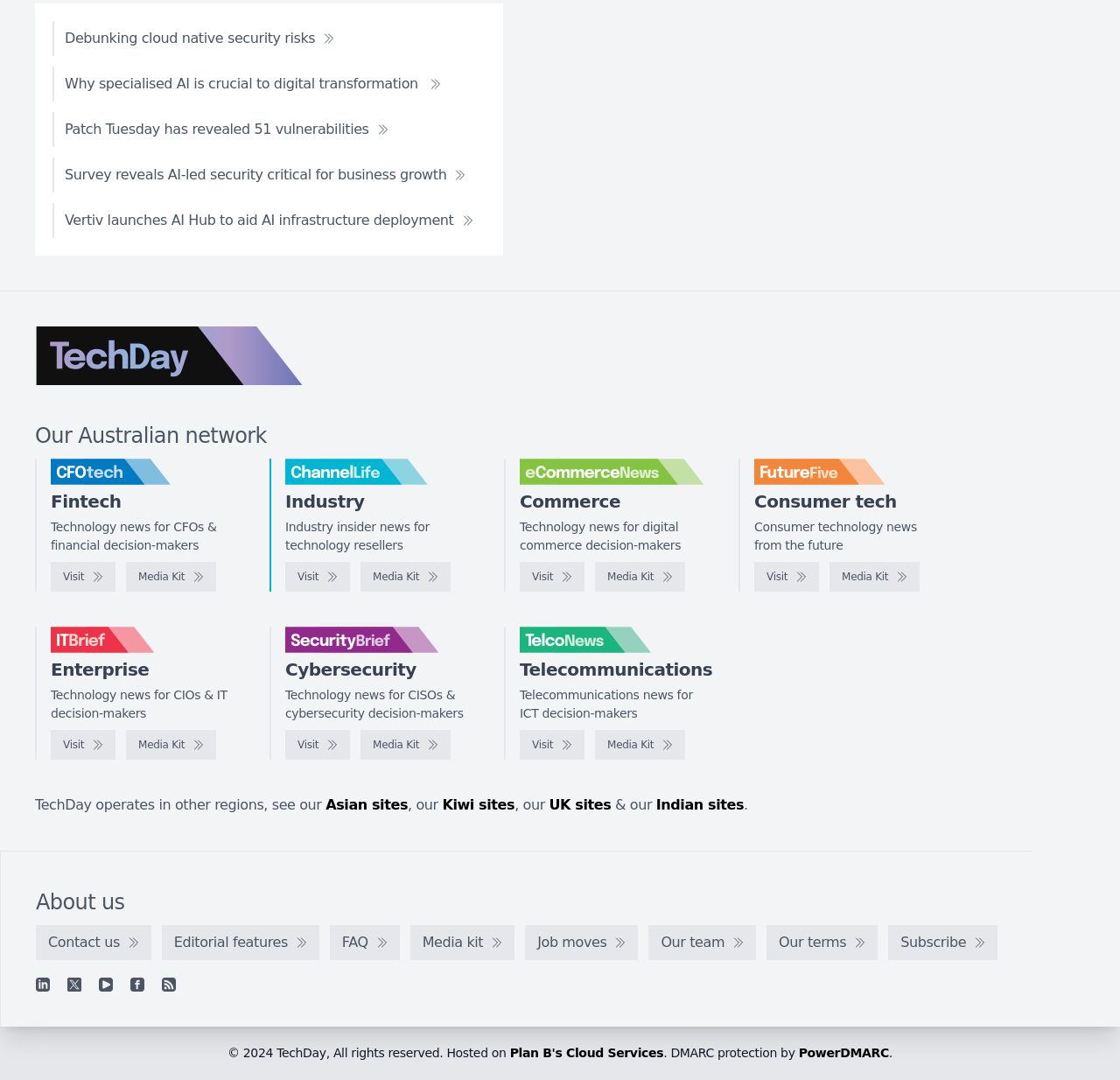What is the main topic of the webpage? Based on the screenshot, please respond with a single word or phrase.

Technology news